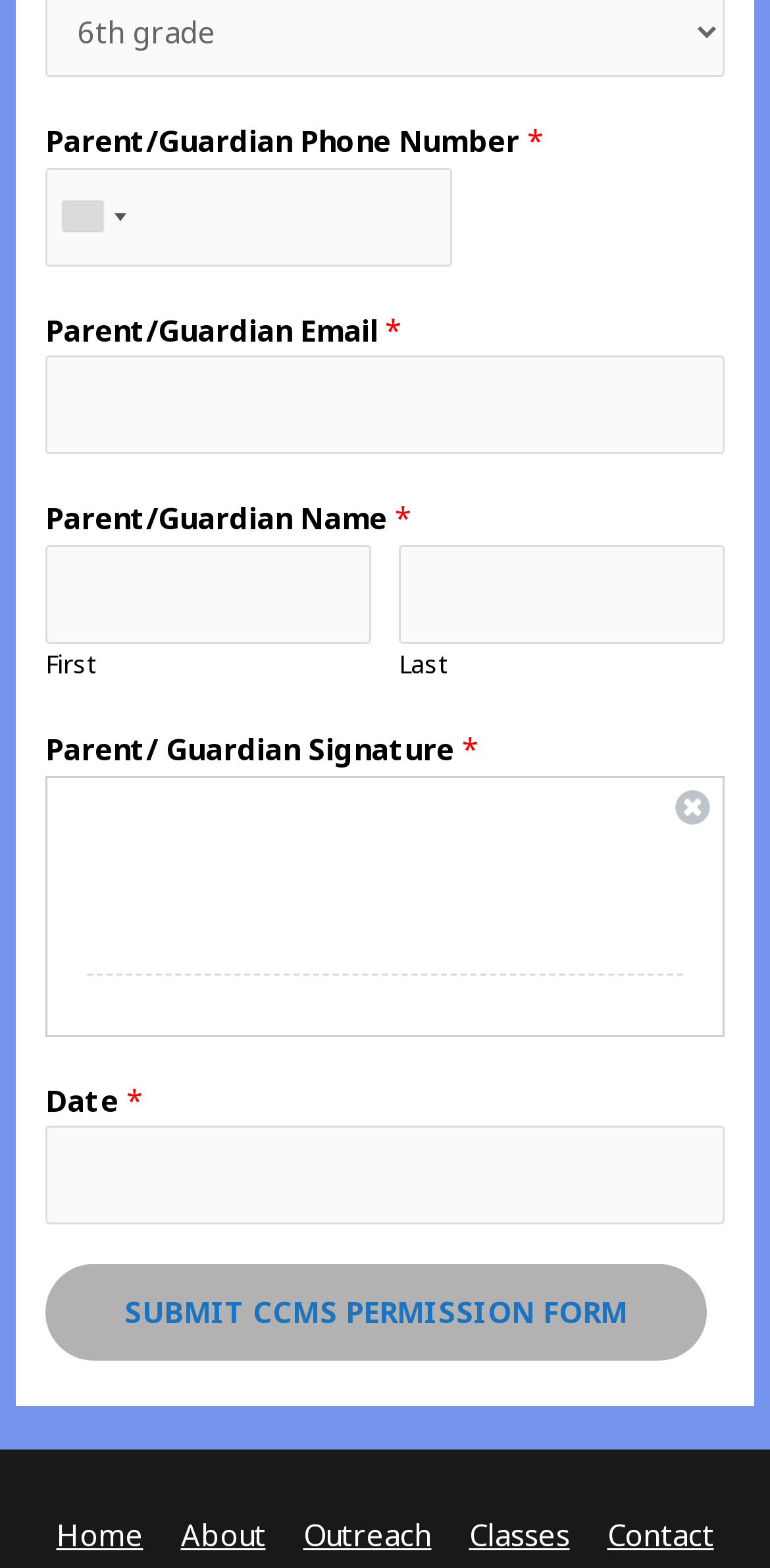Determine the bounding box coordinates of the clickable region to follow the instruction: "Enter parent/guardian phone number".

[0.059, 0.106, 0.588, 0.169]